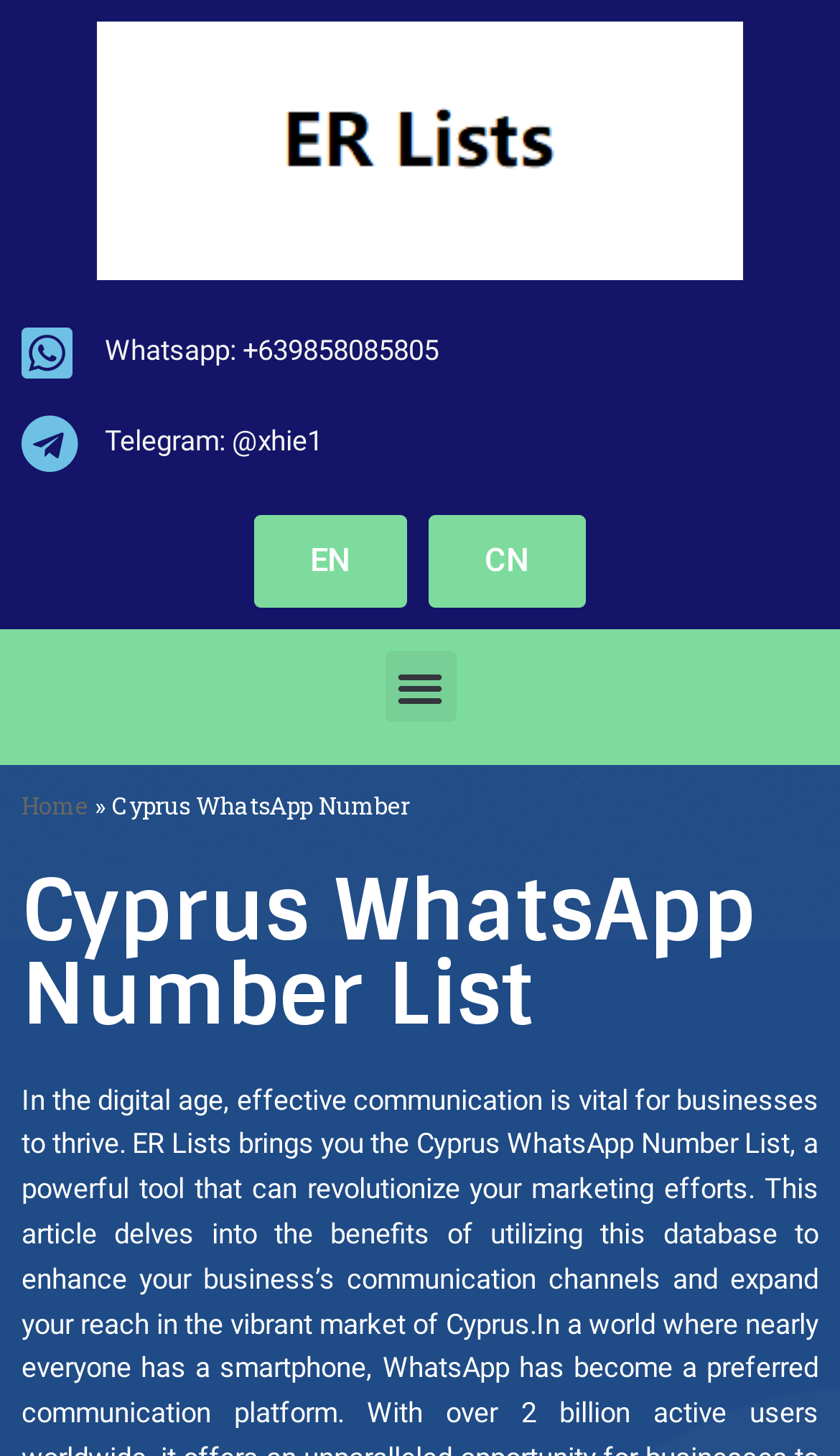Determine the bounding box coordinates for the UI element described. Format the coordinates as (top-left x, top-left y, bottom-right x, bottom-right y) and ensure all values are between 0 and 1. Element description: EN

[0.303, 0.354, 0.485, 0.417]